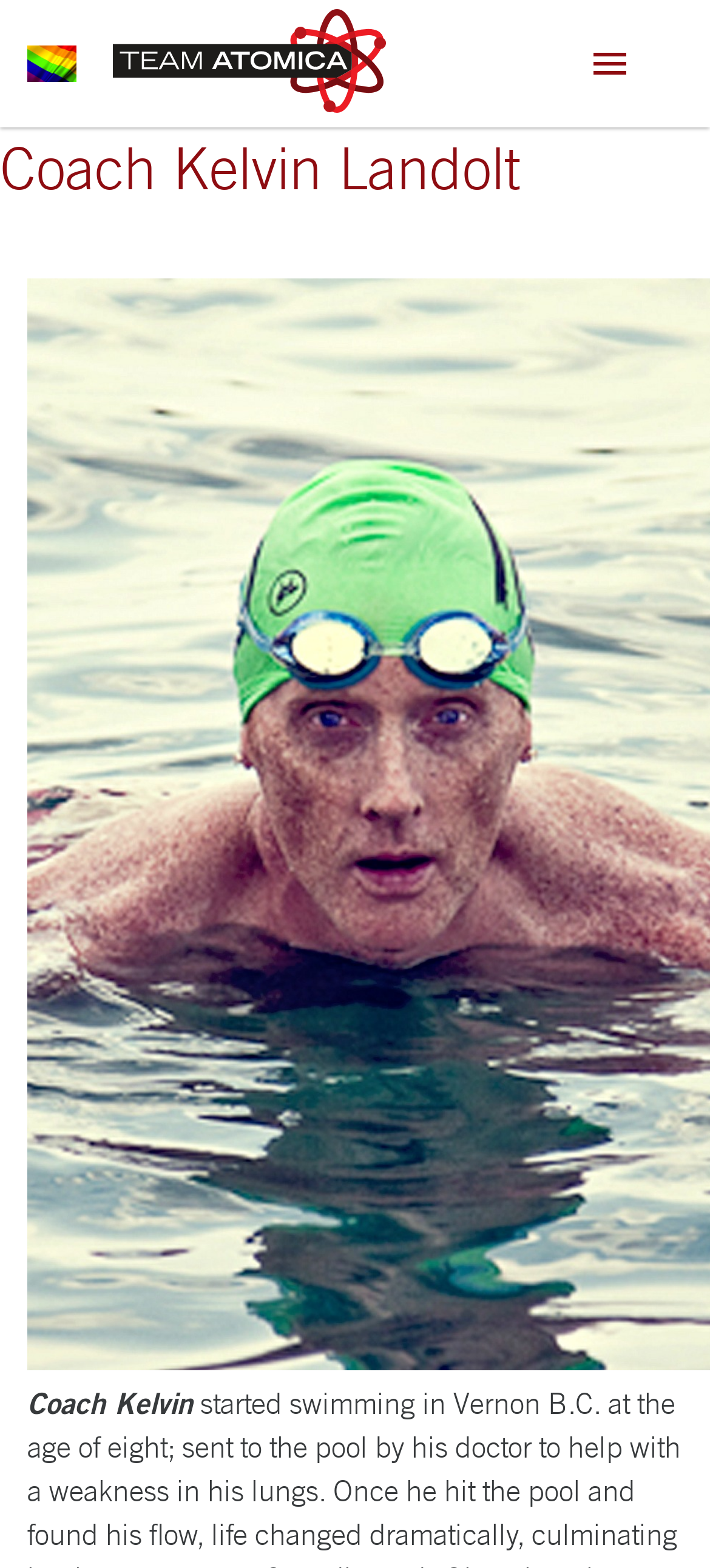How many links are there under the 'COACHING' section?
Using the image as a reference, answer with just one word or a short phrase.

6